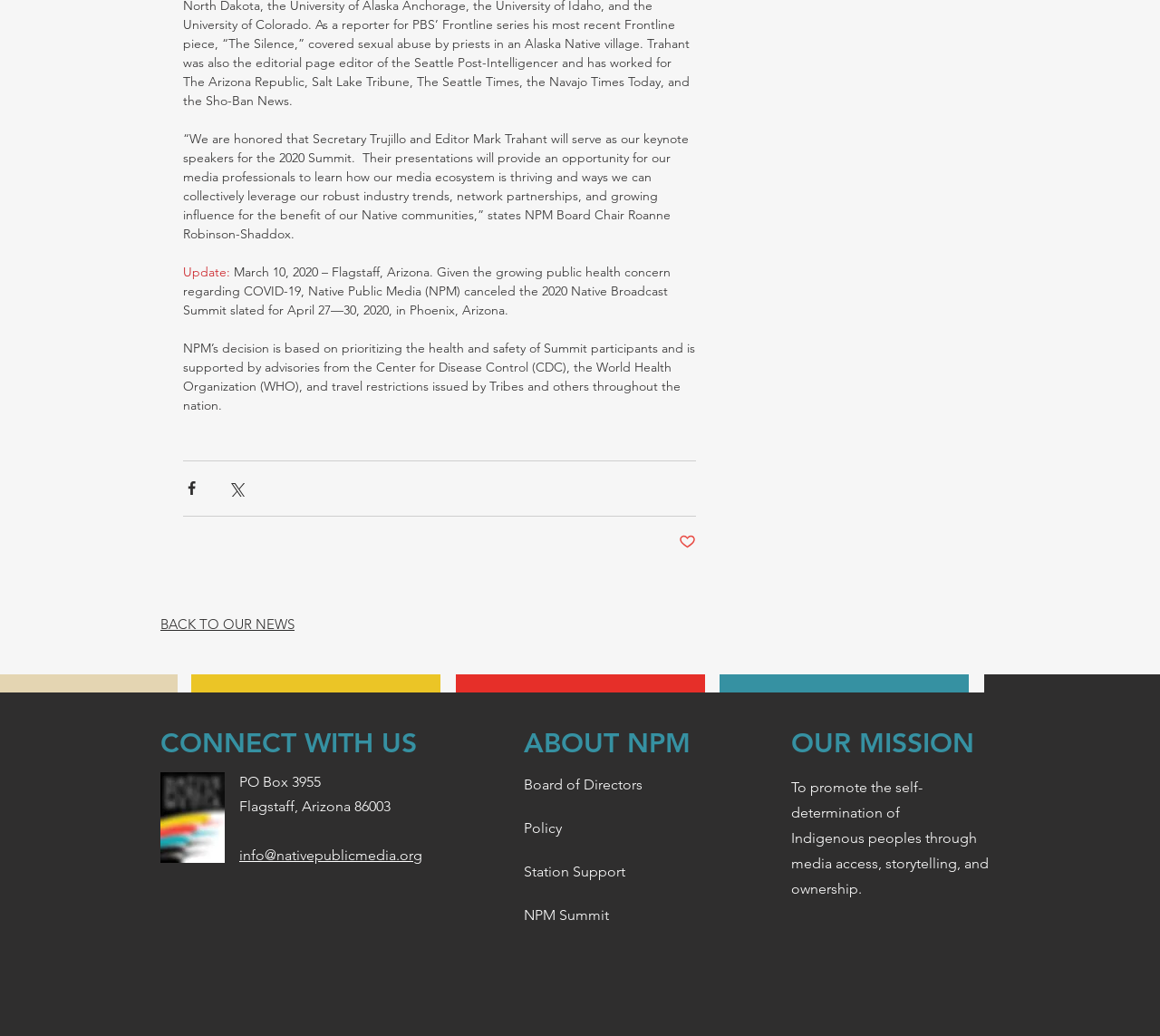Identify the bounding box for the UI element that is described as follows: "DoCi1995".

None